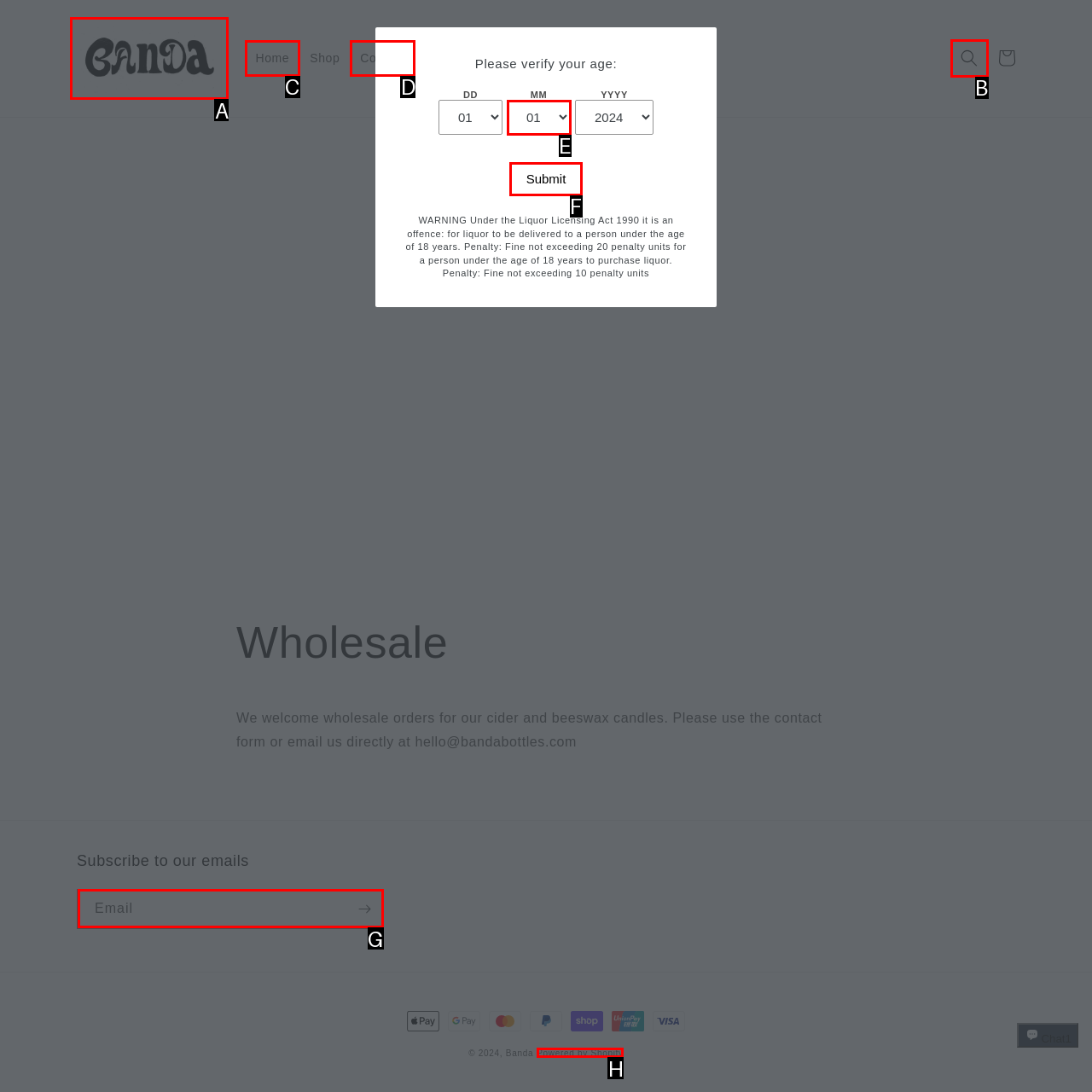Tell me which one HTML element I should click to complete the following task: Submit your age verification Answer with the option's letter from the given choices directly.

F